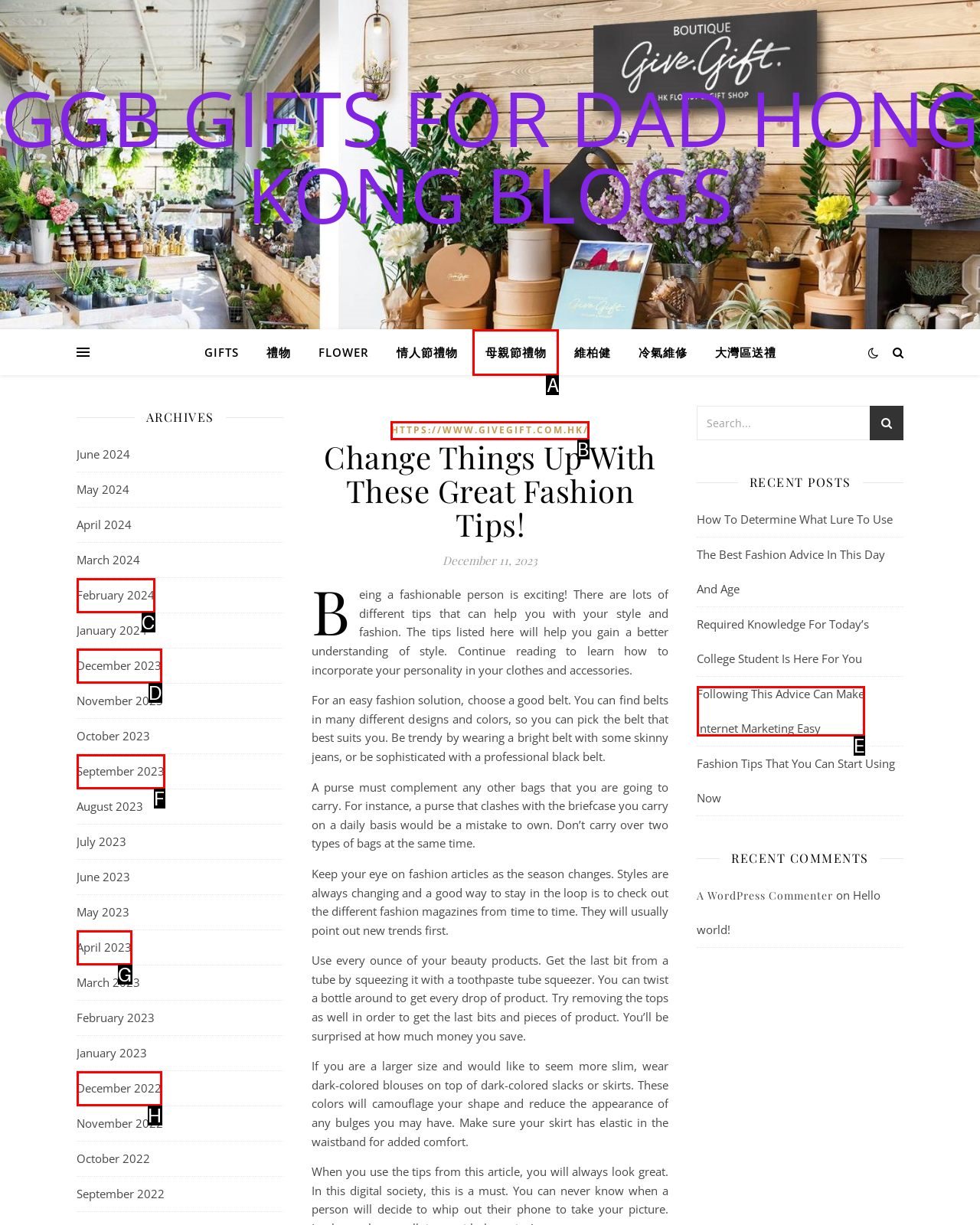Select the HTML element to finish the task: Click on the 'HTTPS://WWW.GIVEGIFT.COM.HK/' link Reply with the letter of the correct option.

B